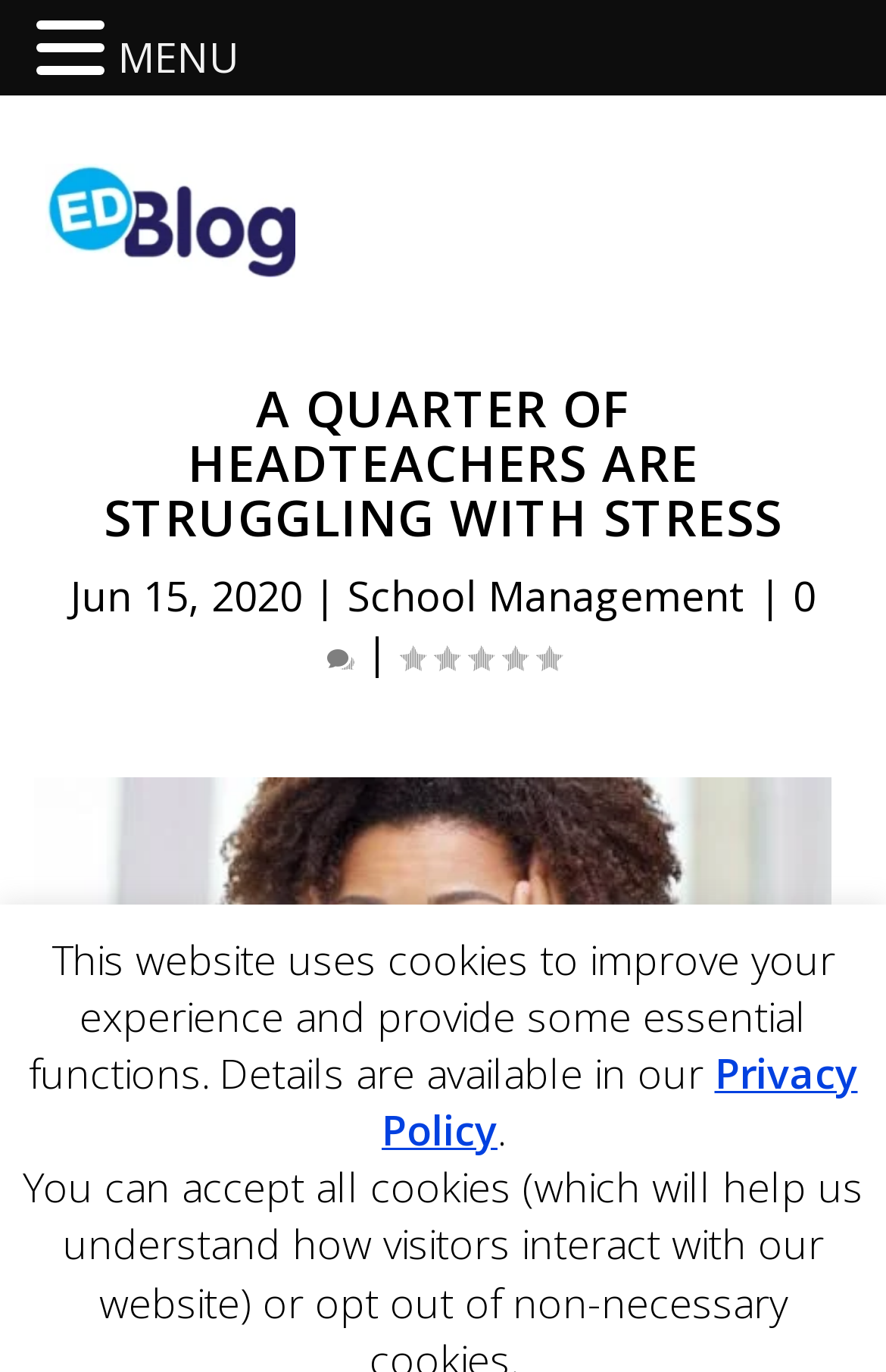How many comments does the blog post have?
Using the picture, provide a one-word or short phrase answer.

0